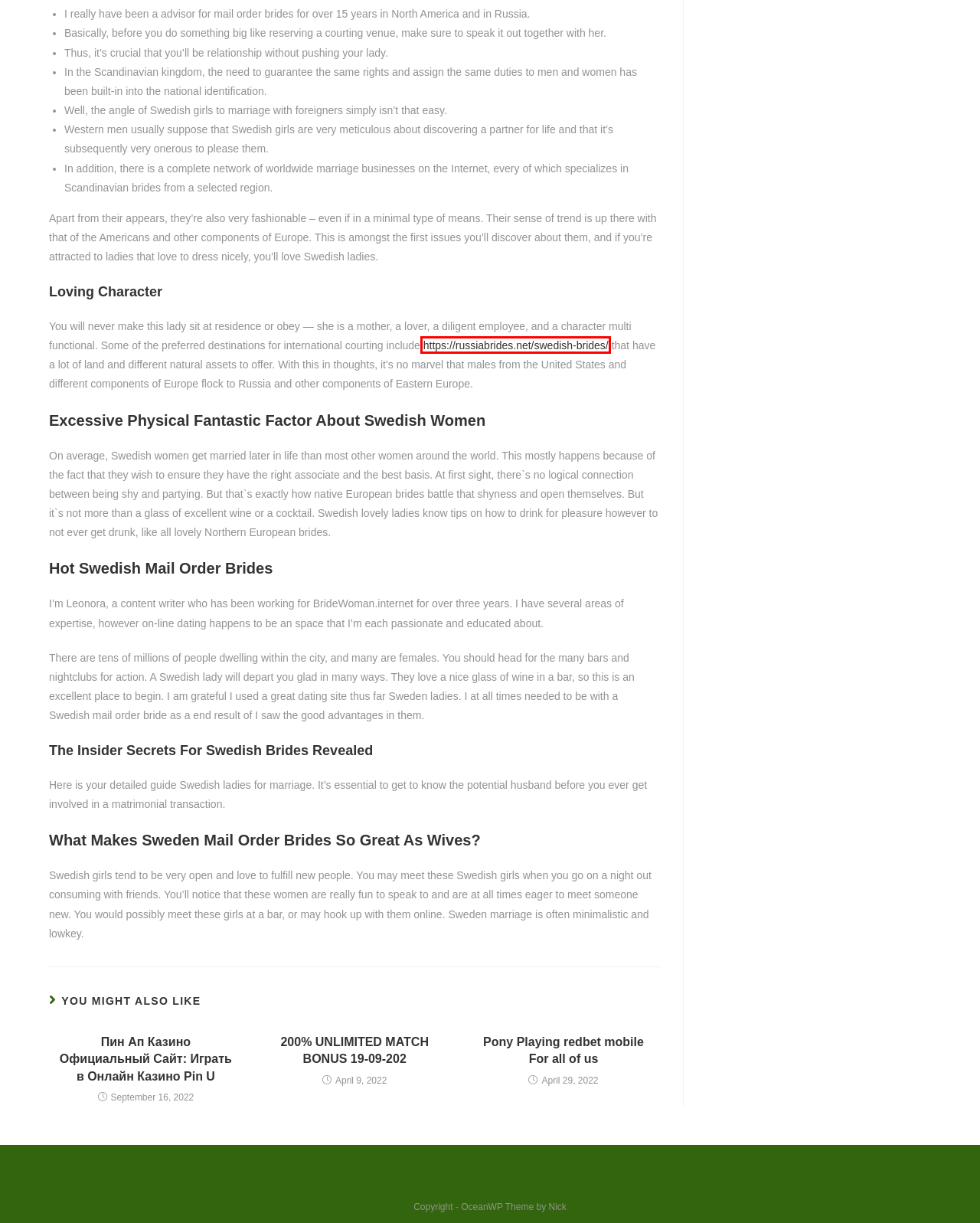Given a webpage screenshot with a red bounding box around a particular element, identify the best description of the new webpage that will appear after clicking on the element inside the red bounding box. Here are the candidates:
A. 7Bit Gambling establishment – Legit Crypto On line casino Online within australia – Nutri Board
B. Nutriboard – Nutri Board
C. Hot Sweden Women for Marriage | Sweden Mail Order Brides
D. Pony Playing redbet mobile For all of us – Nutri Board
E. Пин Ап Казино Официальный Сайт: Играть в Онлайн Казино Pin U – Nutri Board
F. 200% UNLIMITED MATCH BONUS 19-09-202 – Nutri Board
G. Nutri Board – Just another WordPress site
H. KingBilly Gambling establishment – Nutri Board

C